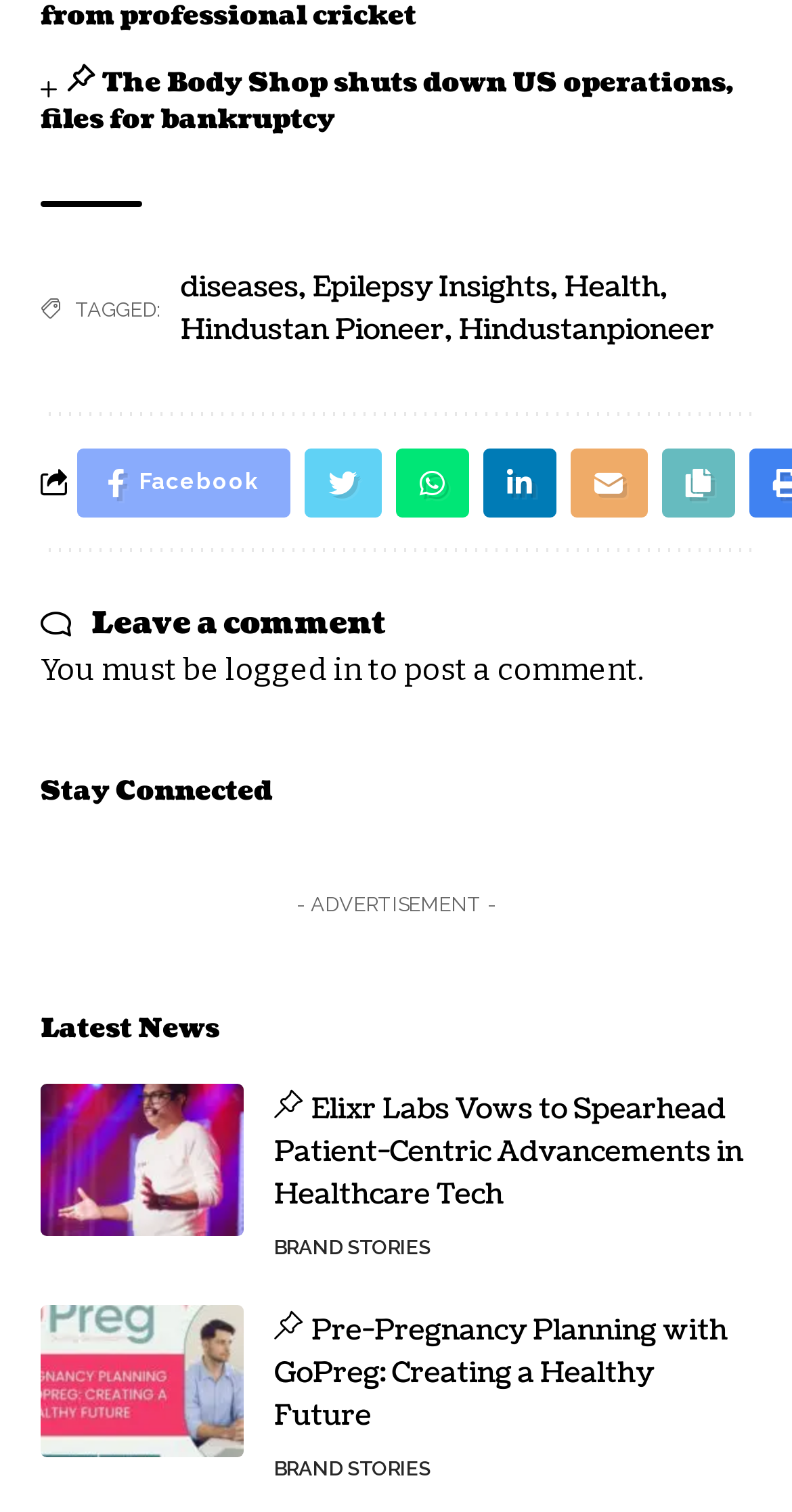Please provide the bounding box coordinates for the element that needs to be clicked to perform the following instruction: "Leave a comment". The coordinates should be given as four float numbers between 0 and 1, i.e., [left, top, right, bottom].

[0.115, 0.399, 0.487, 0.427]